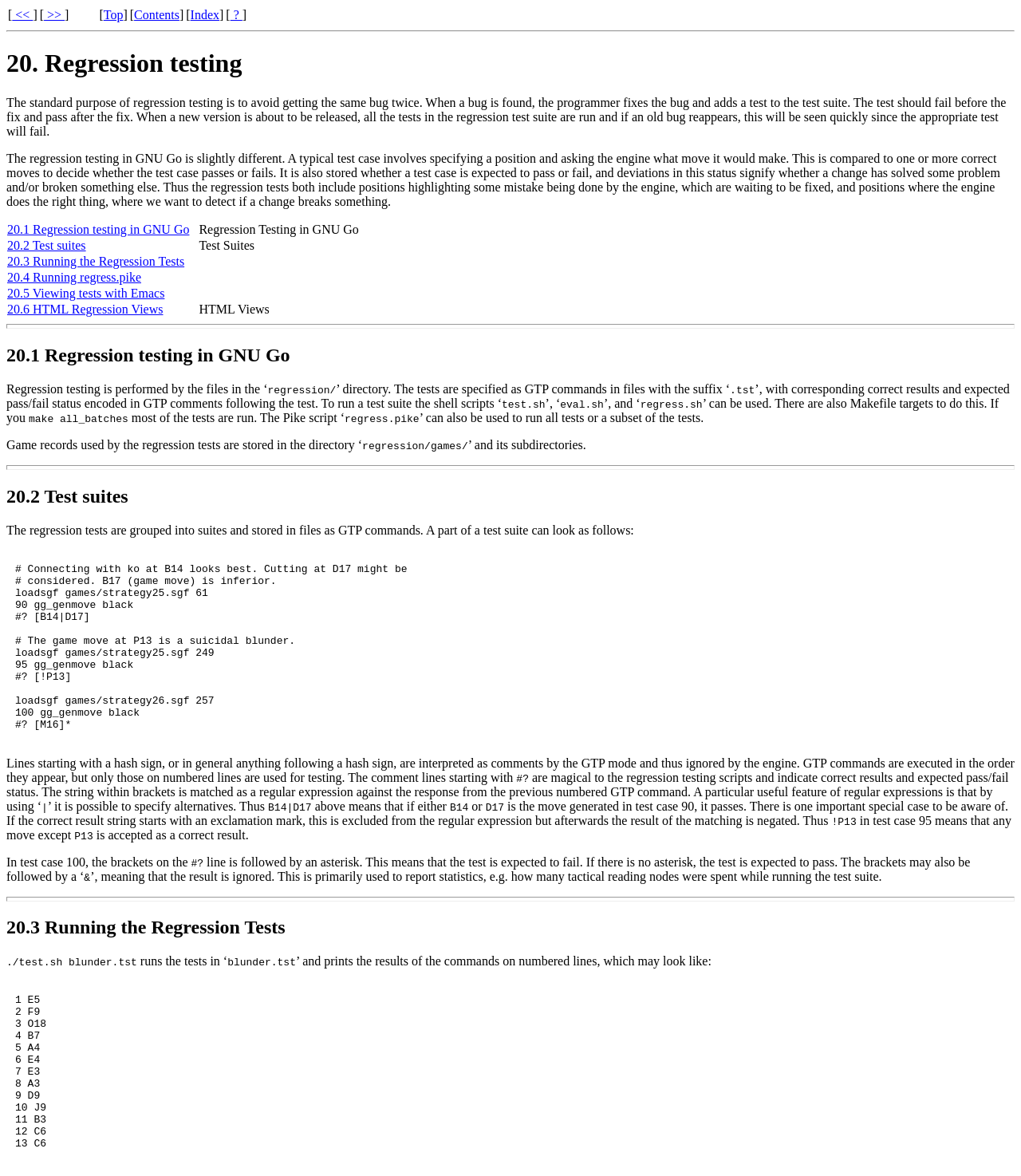Locate the bounding box coordinates for the element described below: "20.4 Running regress.pike". The coordinates must be four float values between 0 and 1, formatted as [left, top, right, bottom].

[0.007, 0.23, 0.138, 0.241]